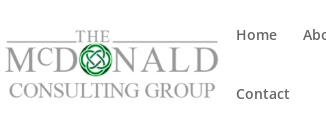Craft a thorough explanation of what is depicted in the image.

The image features the logo of the McDonald Consulting Group, prominently displayed at the top of their webpage. The logo includes the text "THE McDONALD CONSULTING GROUP," with "McDONALD" stylized in bold and a distinctive green emblem interwoven with circular shapes, symbolizing collaboration and connectivity. Accompanying the logo are navigation links for "Home," "About," and "Contact," facilitating easy access to various sections of the website. This setup reflects the company's focus on customer service and consulting solutions aimed at enhancing client engagement and support.